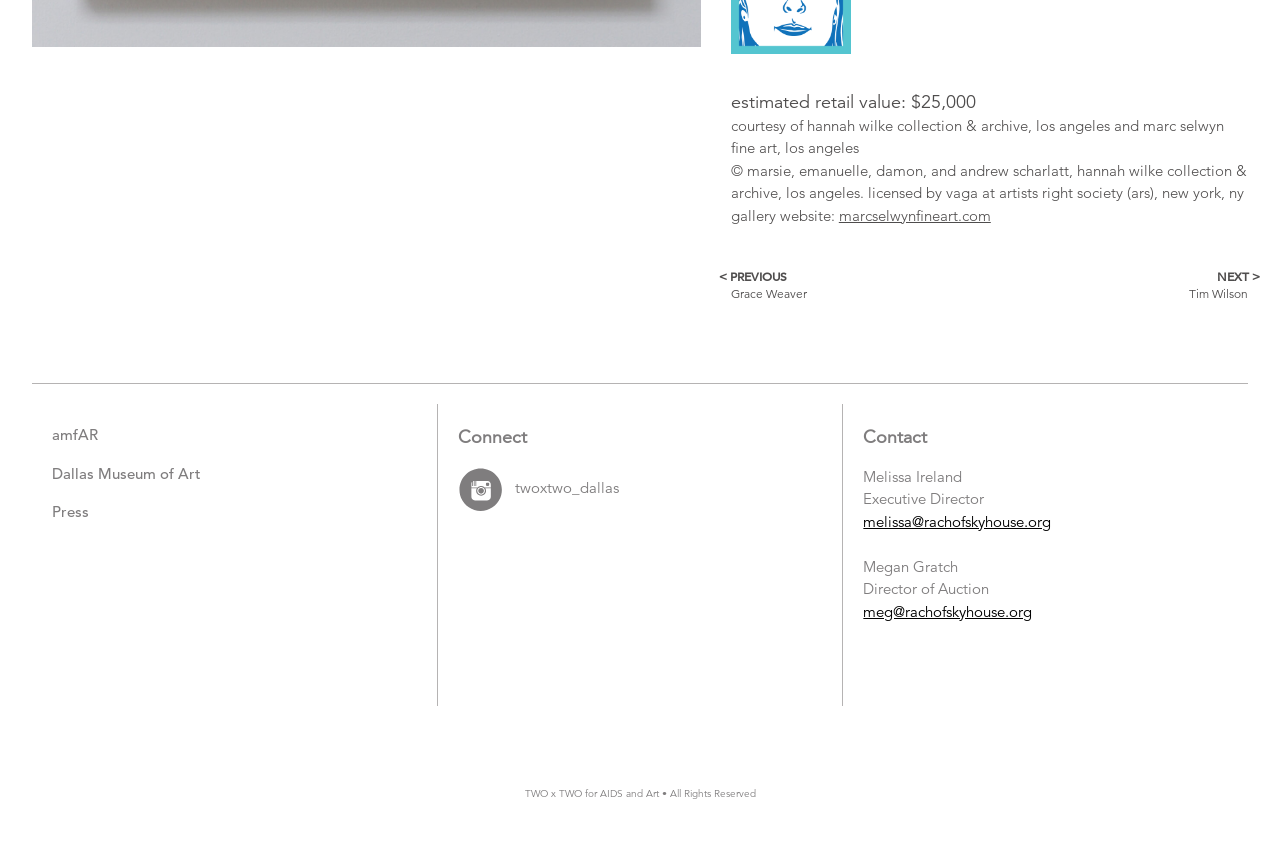Examine the image and give a thorough answer to the following question:
What is the estimated retail value of the item?

The estimated retail value of the item is mentioned in the footer section of the webpage, specifically in the StaticText element with the text 'estimated retail value: $25,000'.